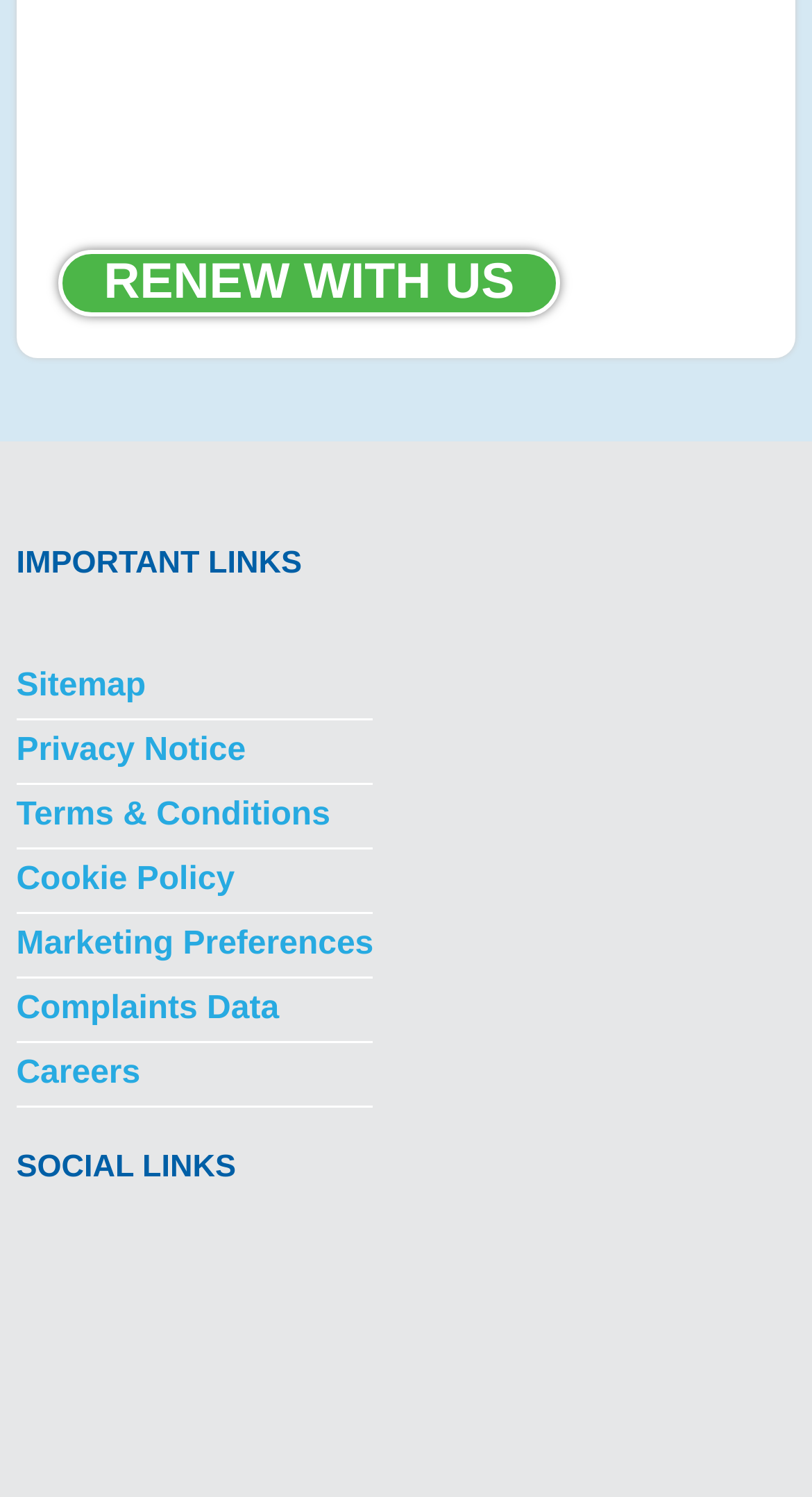Please find the bounding box for the following UI element description. Provide the coordinates in (top-left x, top-left y, bottom-right x, bottom-right y) format, with values between 0 and 1: Sitemap

[0.02, 0.438, 0.46, 0.481]